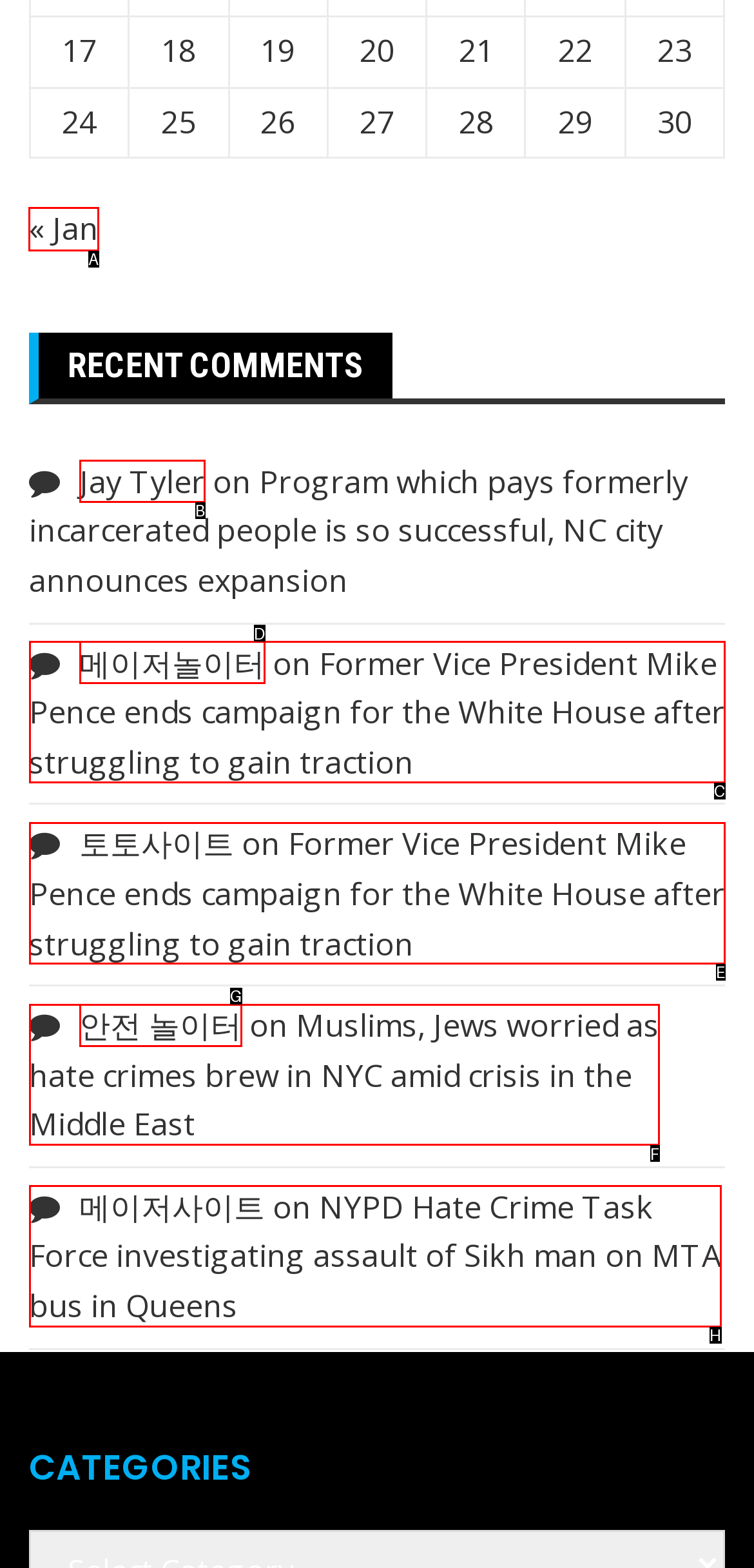From the given options, tell me which letter should be clicked to complete this task: Click on the '« Jan' link to navigate to the previous month
Answer with the letter only.

A